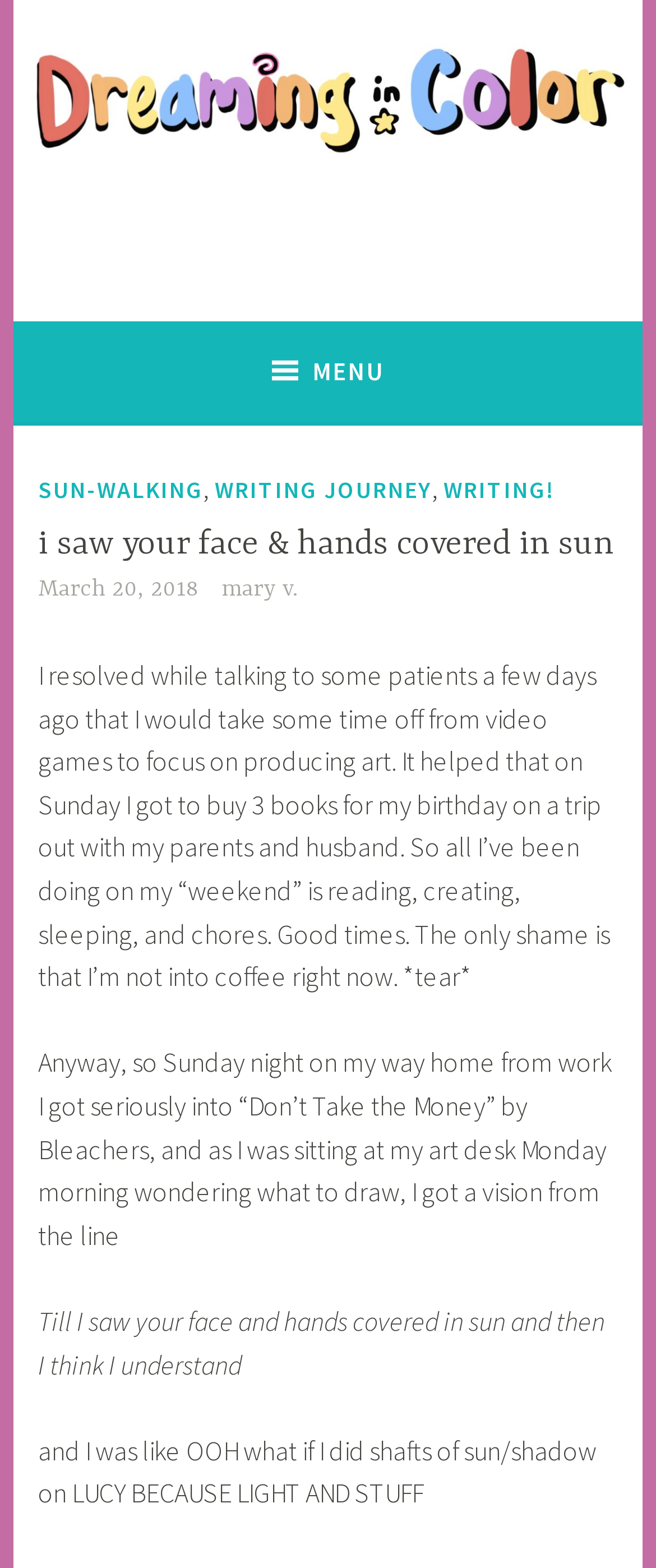Refer to the element description Menu and identify the corresponding bounding box in the screenshot. Format the coordinates as (top-left x, top-left y, bottom-right x, bottom-right y) with values in the range of 0 to 1.

[0.414, 0.205, 0.586, 0.269]